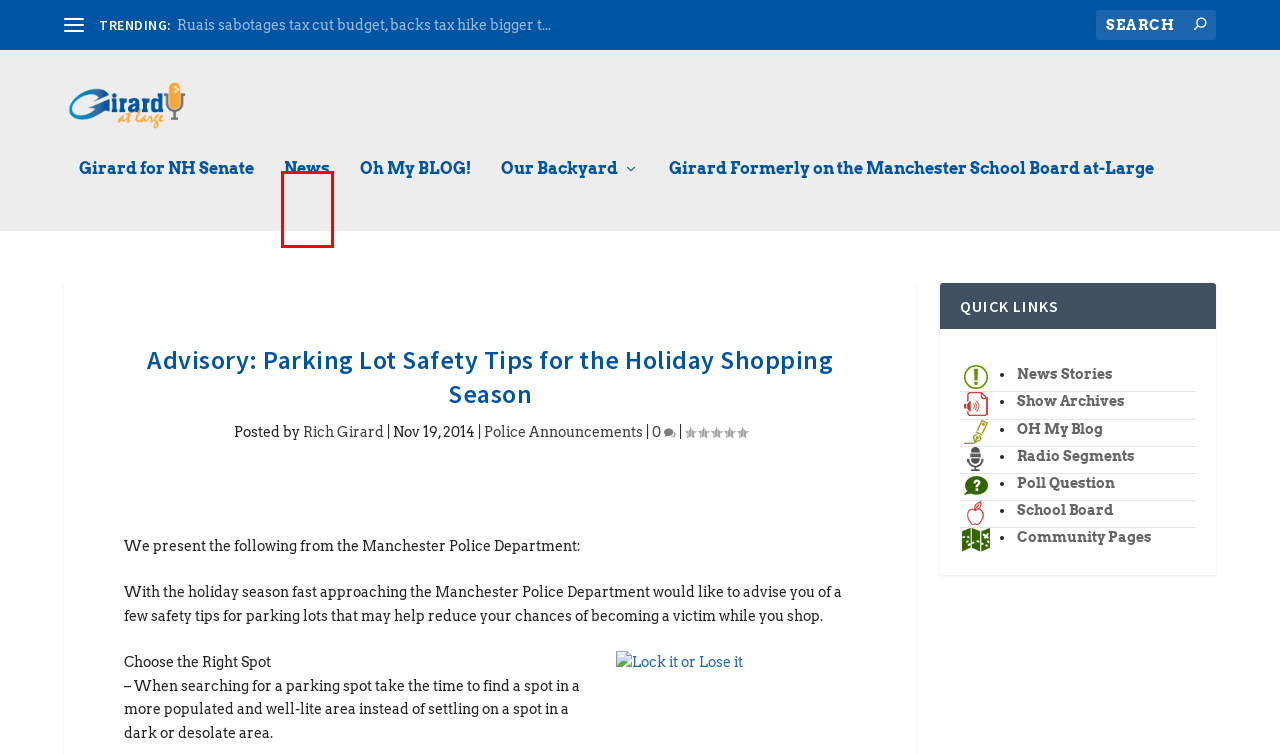Given a webpage screenshot with a red bounding box around a UI element, choose the webpage description that best matches the new webpage after clicking the element within the bounding box. Here are the candidates:
A. Rich Girard | Girard At Large
B. Poll Question | Girard At Large
C. Girard for NH Senate | District 20 - Manchester, NH
D. Police Announcements | Girard At Large
E. Girard At Large | Greater Manchester, NH
F. Greater Manchester Community Pages | Girard At Large
G. News | Girard At Large
H. Radio | Girard At Large

G